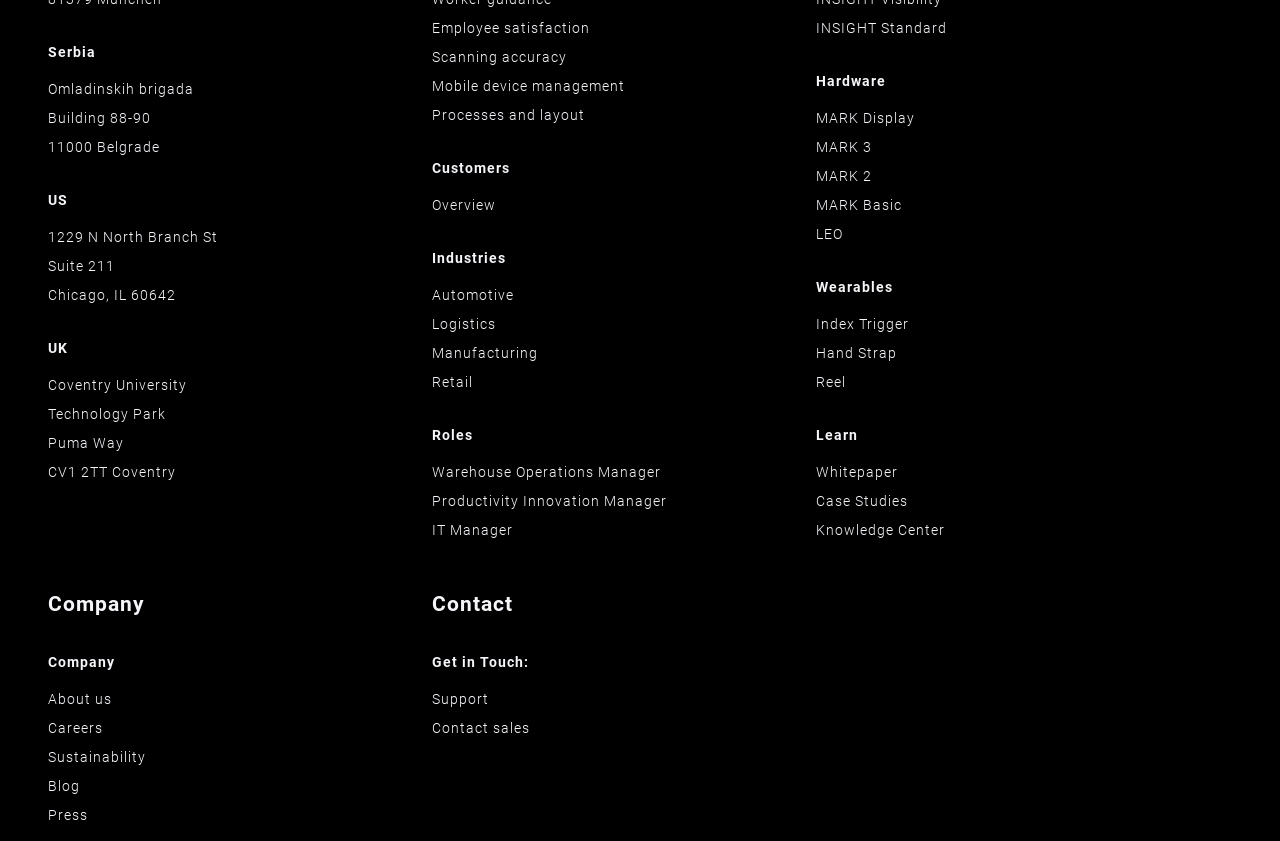Pinpoint the bounding box coordinates of the clickable area necessary to execute the following instruction: "Get in touch with Support". The coordinates should be given as four float numbers between 0 and 1, namely [left, top, right, bottom].

[0.337, 0.82, 0.633, 0.845]